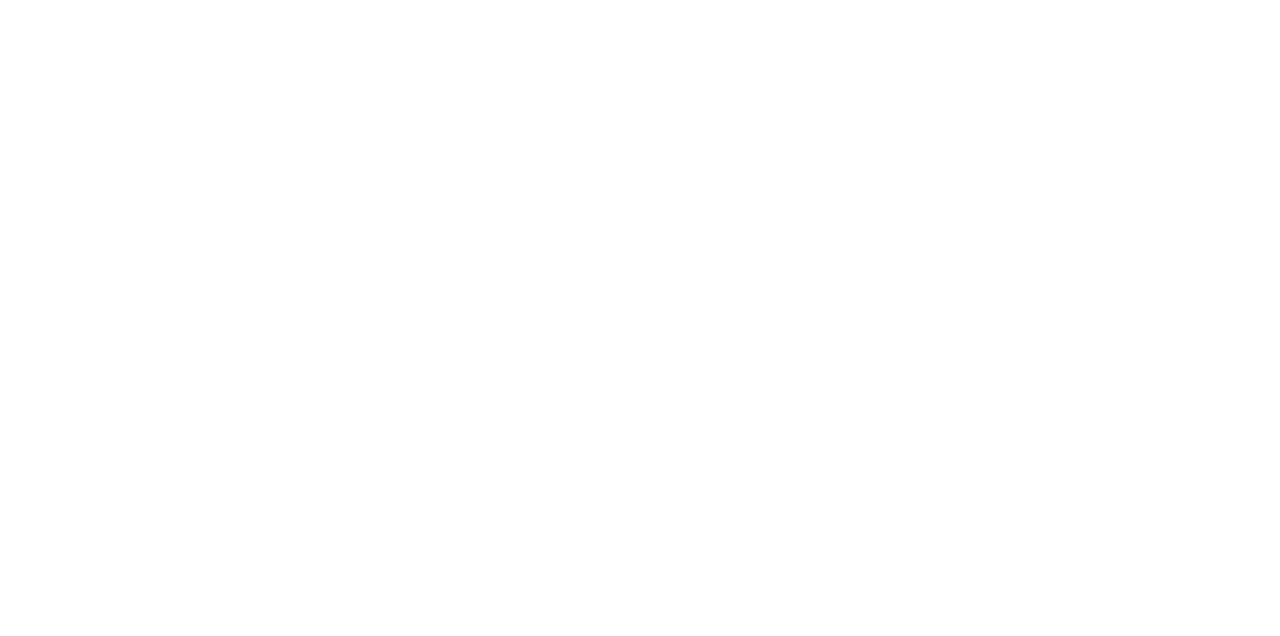What is the name of the person mentioned on the webpage?
Relying on the image, give a concise answer in one word or a brief phrase.

Simon Morris-Lange